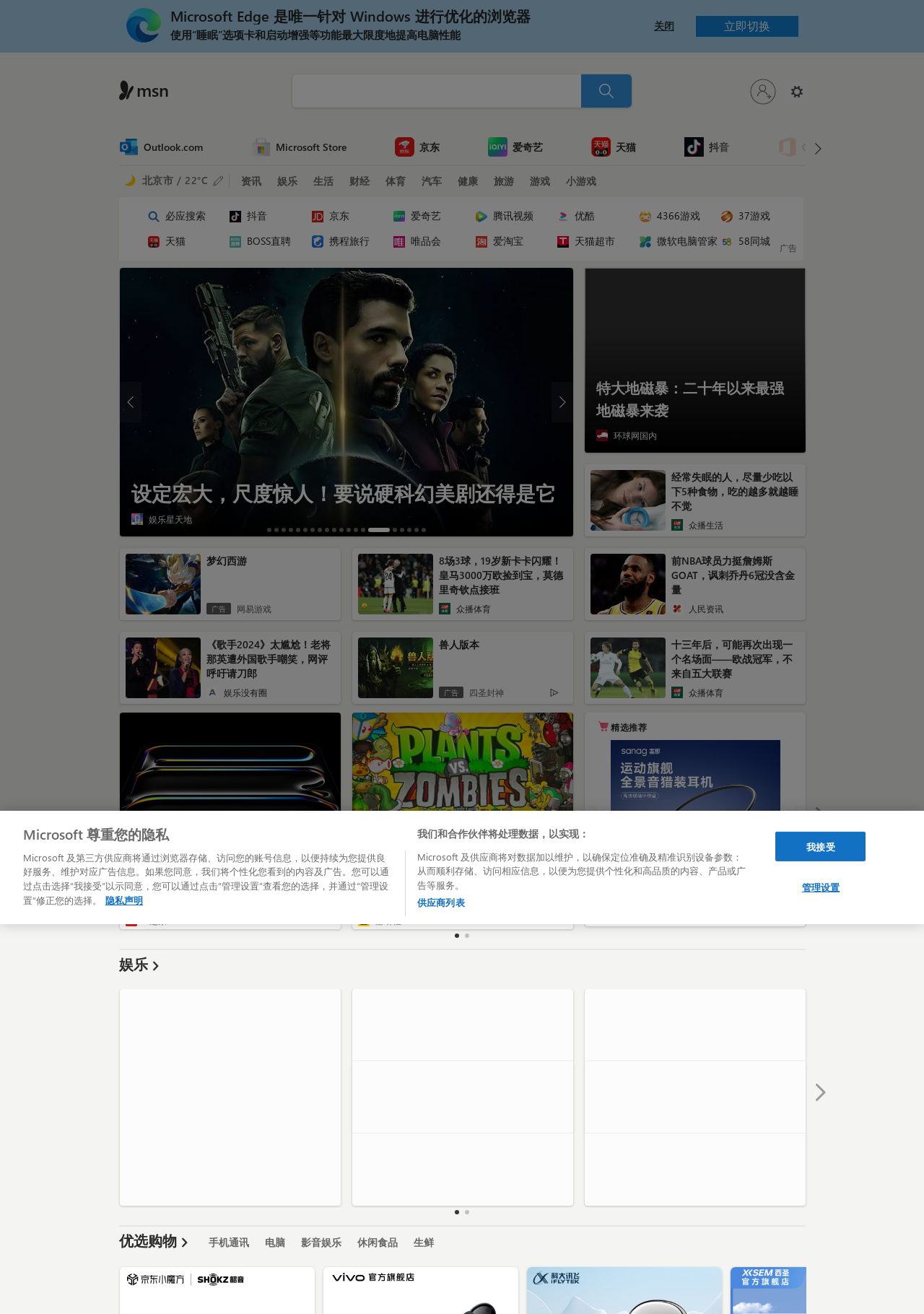Detail the various sections and features present on the webpage.

The webpage is the MSN China homepage, which provides various types of information, including news, entertainment, technology, sports, finance, health, fitness, lifestyle, food, travel, and more. 

At the top of the page, there is a privacy notice from Microsoft, which explains how the company and its third-party suppliers will process data to provide better services and personalized content. The notice includes buttons to accept or manage settings.

Below the privacy notice, there is a refresh button and a banner headline that promotes Microsoft Edge as the only browser optimized for Windows. The banner also includes a button to dismiss it.

On the top-left corner of the page, there is a search bar where users can input search keywords. Next to the search bar, there are links to Outlook.com, Microsoft Store, and other popular websites.

On the top-right corner, there are buttons to log in, open settings, and access other features.

Below the search bar, there is a row of links to various categories, including news, entertainment, lifestyle, finance, sports, and more. Each category has a corresponding icon.

In the middle of the page, there is a section that displays the current weather and temperature in Beijing, with an option to change the location or temperature unit.

The rest of the page is filled with links to various websites, including news outlets, online shopping platforms, video streaming services, and more. There are also advertisements scattered throughout the page.